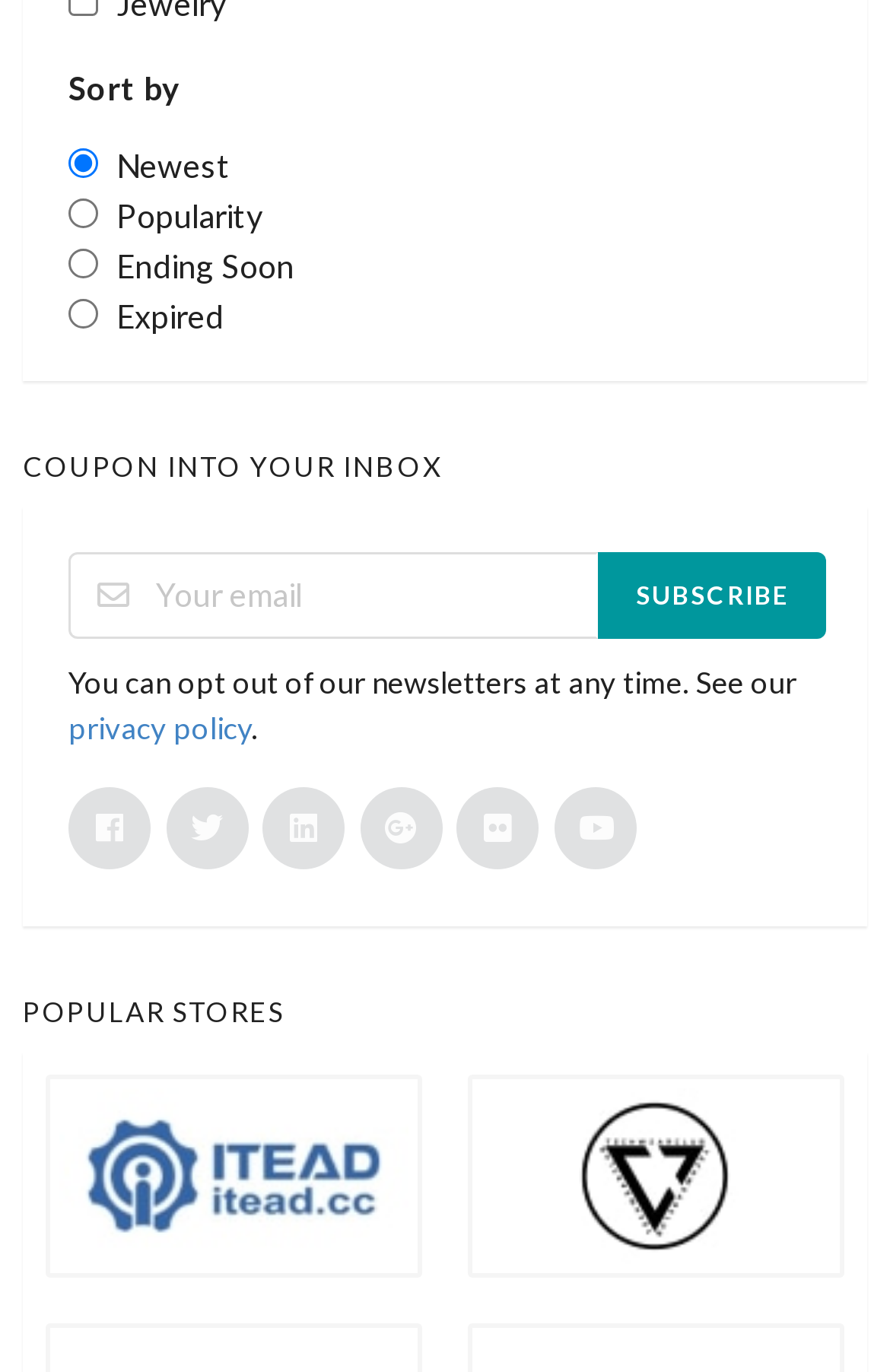Determine the bounding box coordinates (top-left x, top-left y, bottom-right x, bottom-right y) of the UI element described in the following text: title="ITEAD Coupon"

[0.056, 0.787, 0.469, 0.928]